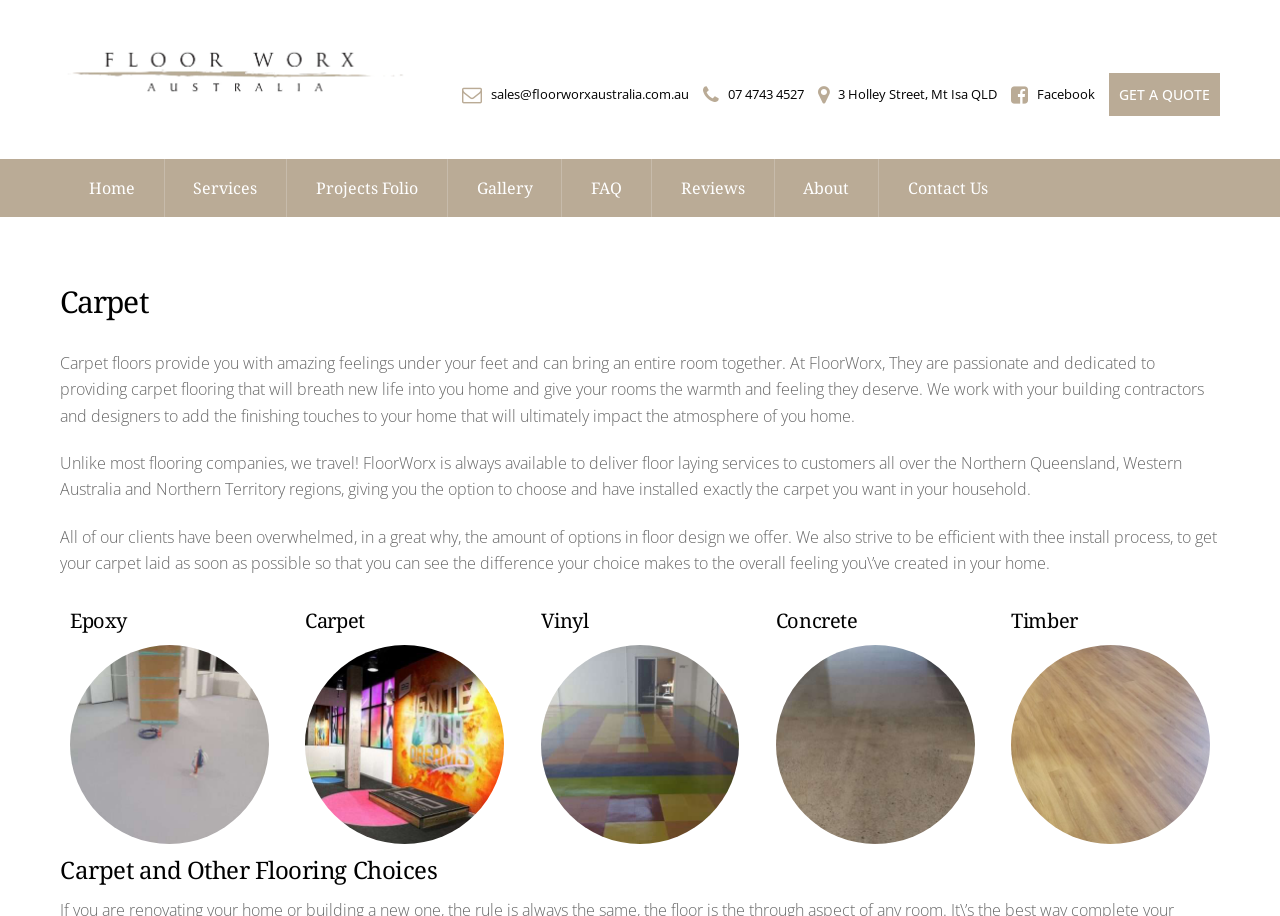Kindly determine the bounding box coordinates for the area that needs to be clicked to execute this instruction: "Contact us through 'sales@floorworxaustralia.com.au'".

[0.384, 0.091, 0.538, 0.116]